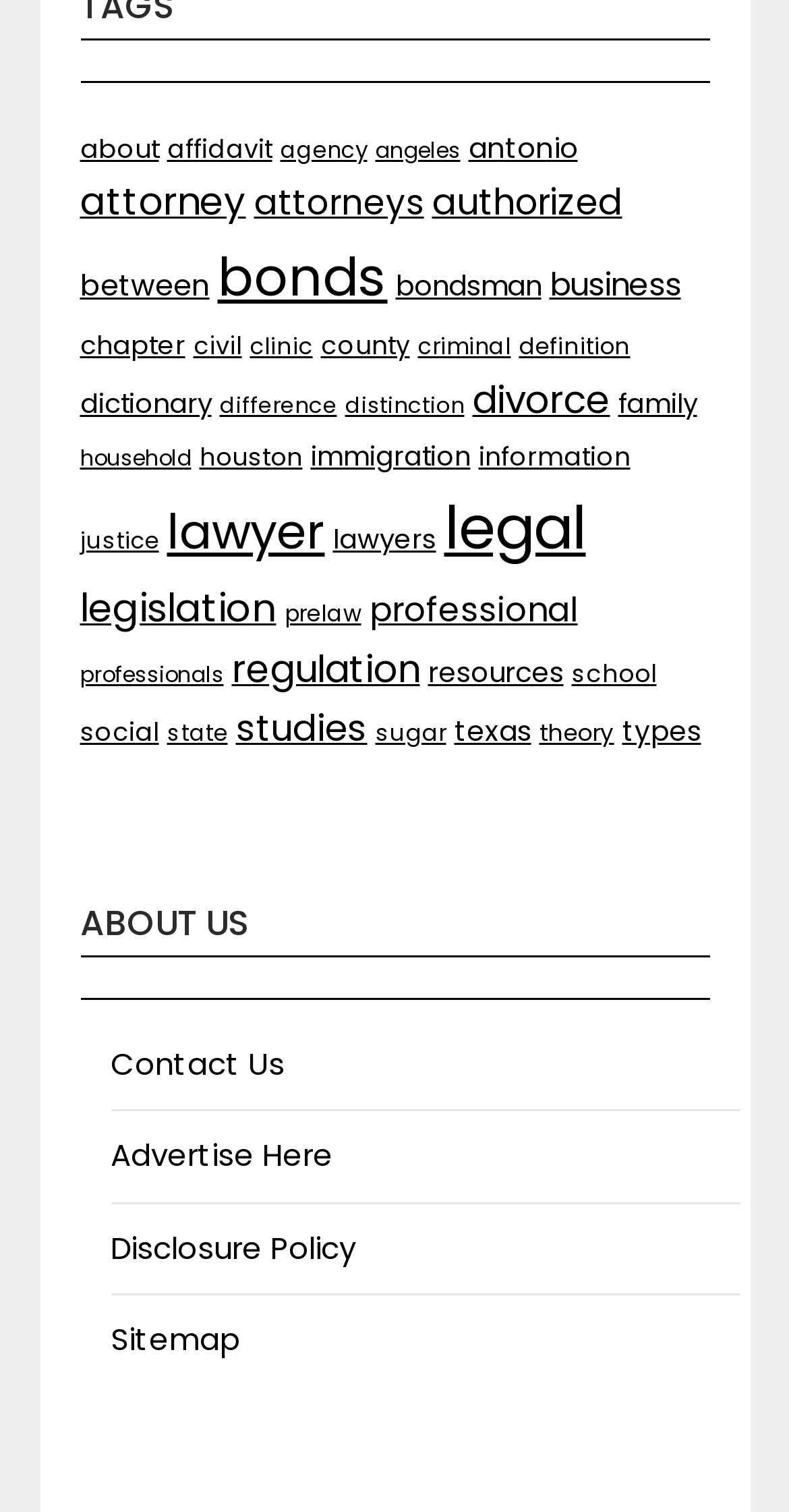Highlight the bounding box coordinates of the element that should be clicked to carry out the following instruction: "go to attorney page". The coordinates must be given as four float numbers ranging from 0 to 1, i.e., [left, top, right, bottom].

[0.101, 0.115, 0.312, 0.151]